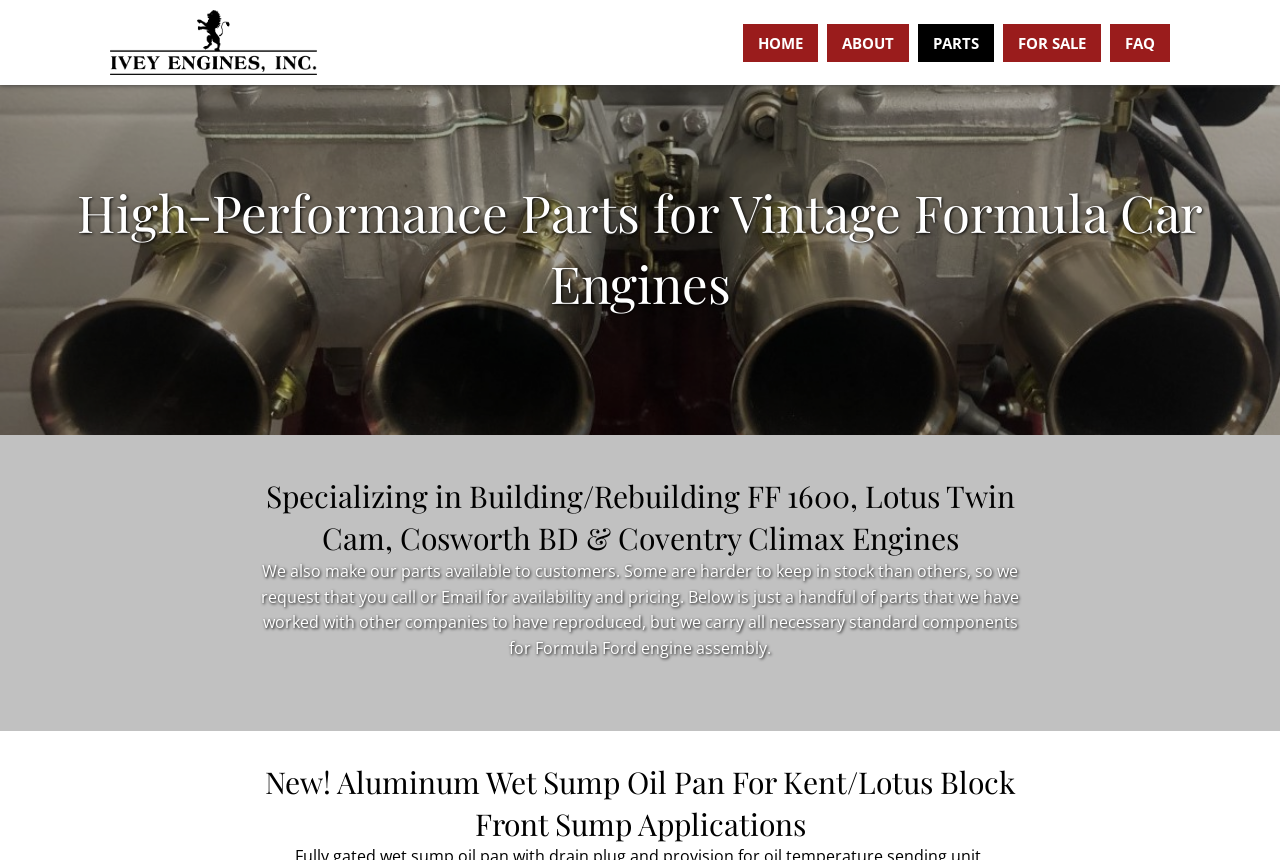Provide a one-word or one-phrase answer to the question:
What is available for customers to purchase?

Parts